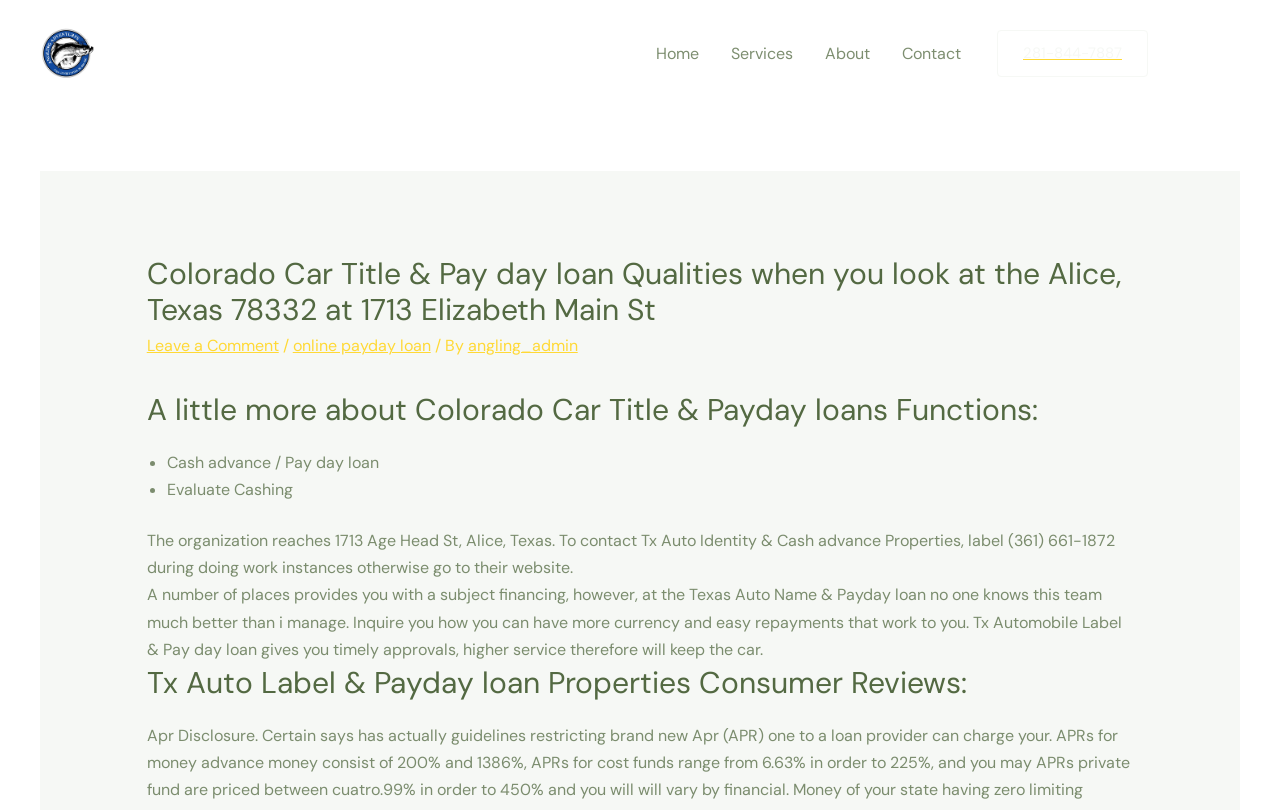What is the name of the administrator of the website?
Relying on the image, give a concise answer in one word or a brief phrase.

angling_admin